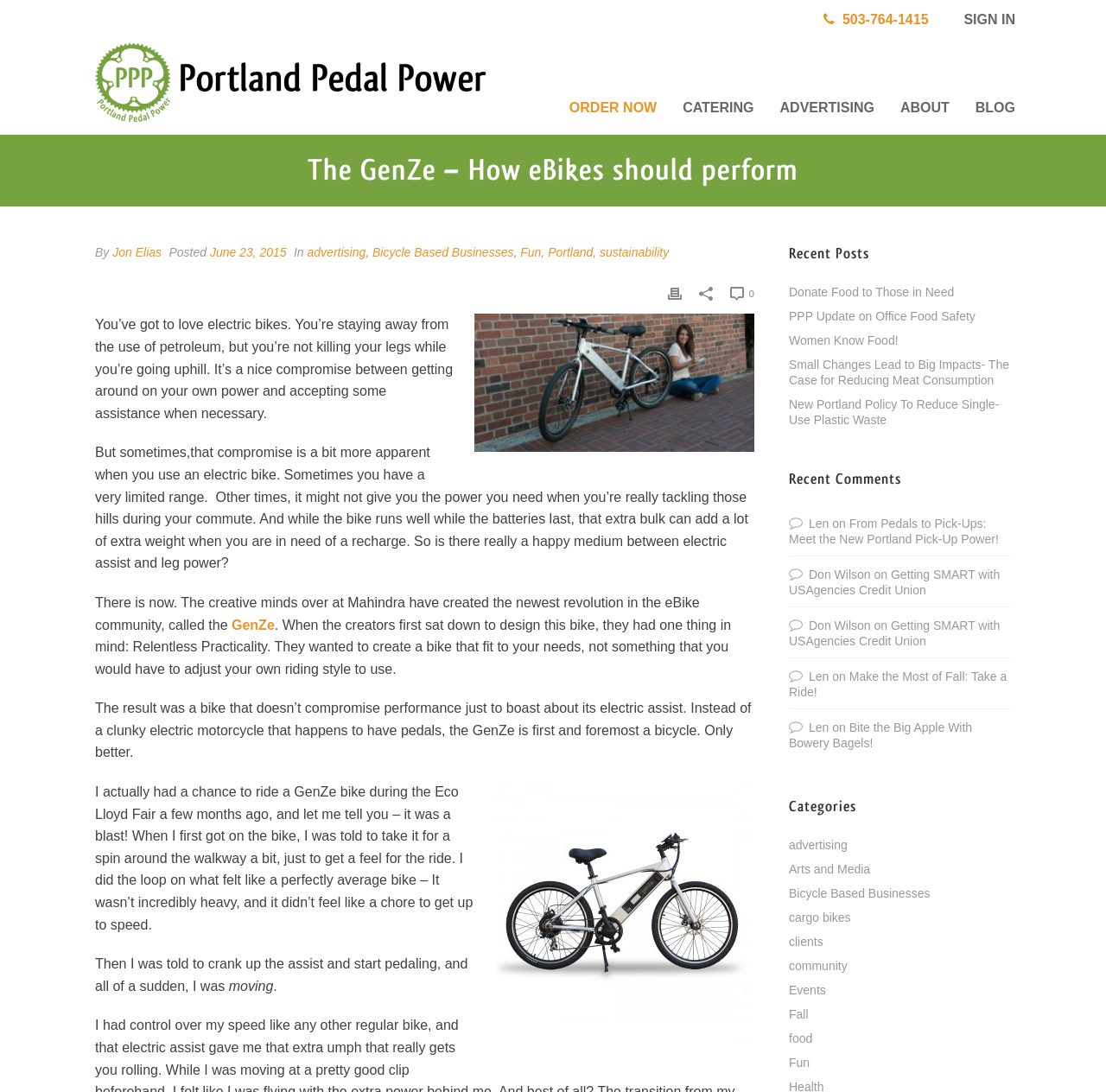Pinpoint the bounding box coordinates of the element to be clicked to execute the instruction: "Click the BLOG link".

[0.87, 0.028, 0.93, 0.123]